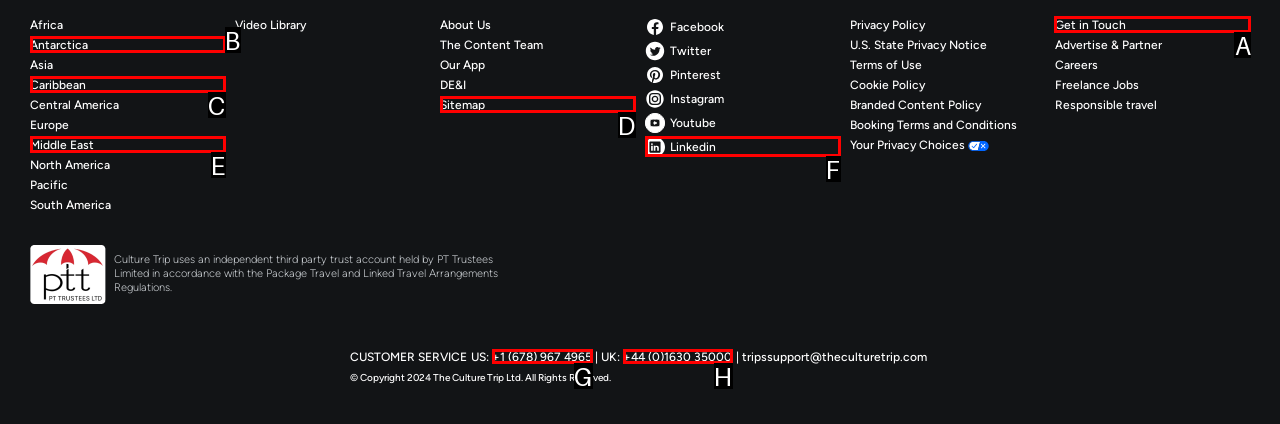Given the task: Get in Touch, point out the letter of the appropriate UI element from the marked options in the screenshot.

A